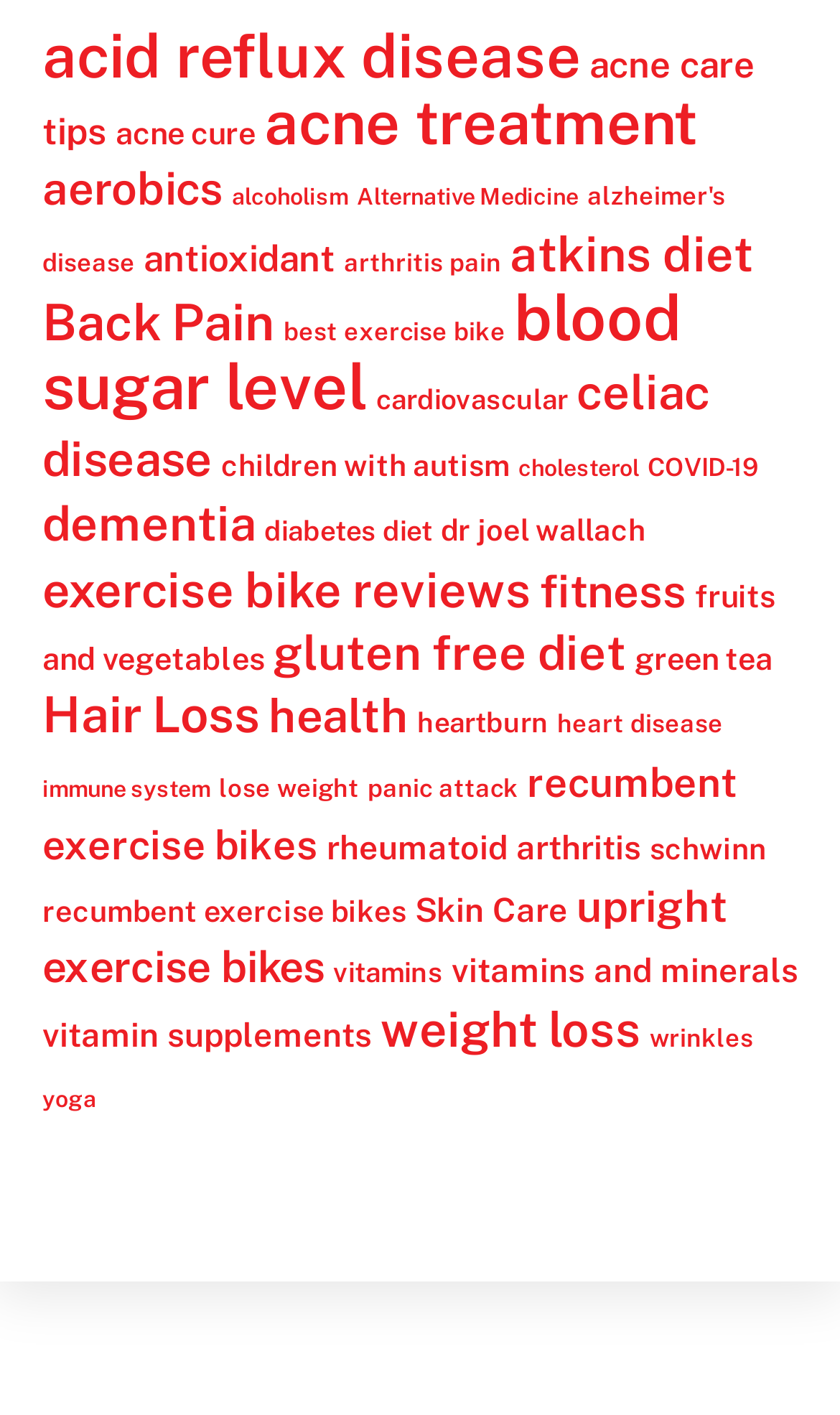Please identify the bounding box coordinates of the element's region that needs to be clicked to fulfill the following instruction: "Explore exercise bike reviews". The bounding box coordinates should consist of four float numbers between 0 and 1, i.e., [left, top, right, bottom].

[0.05, 0.397, 0.632, 0.436]